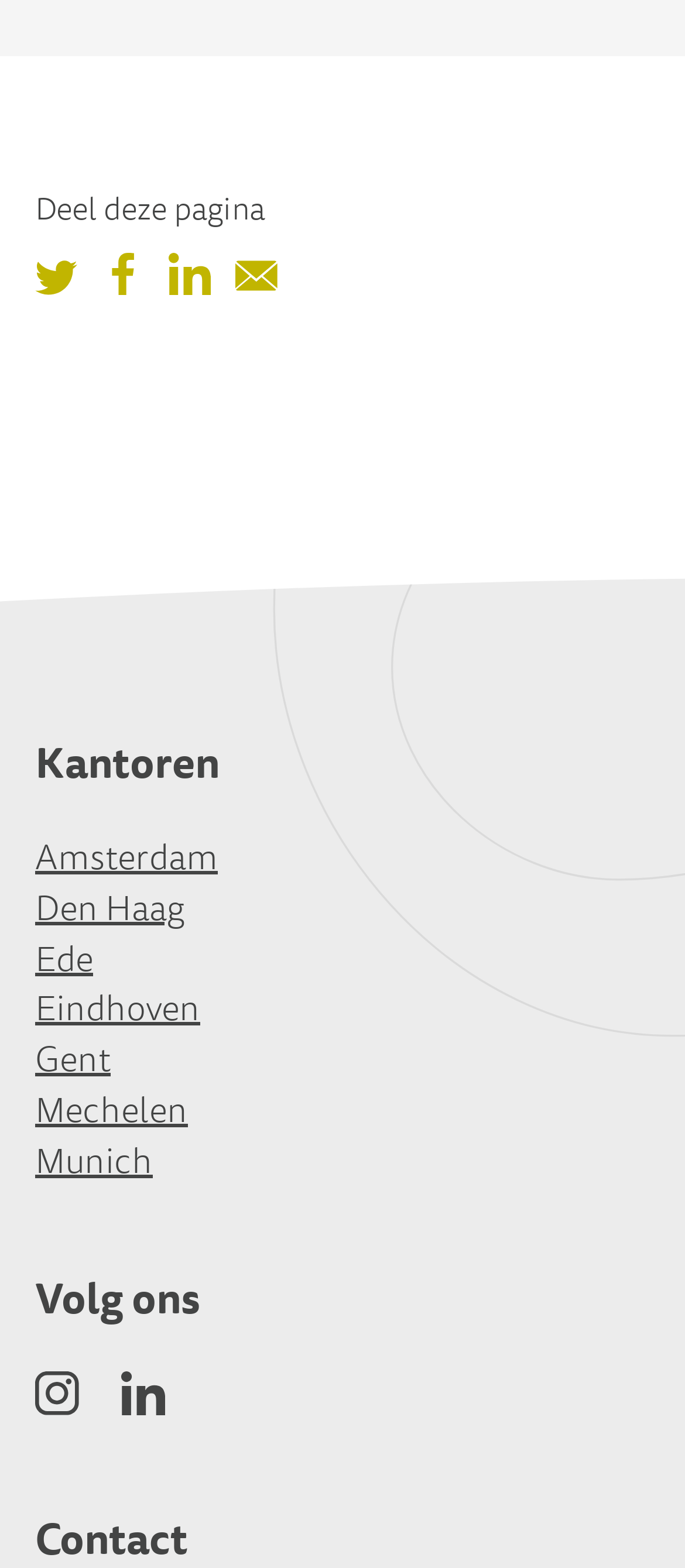What is the last item in the footer section?
Please provide a single word or phrase based on the screenshot.

Contact